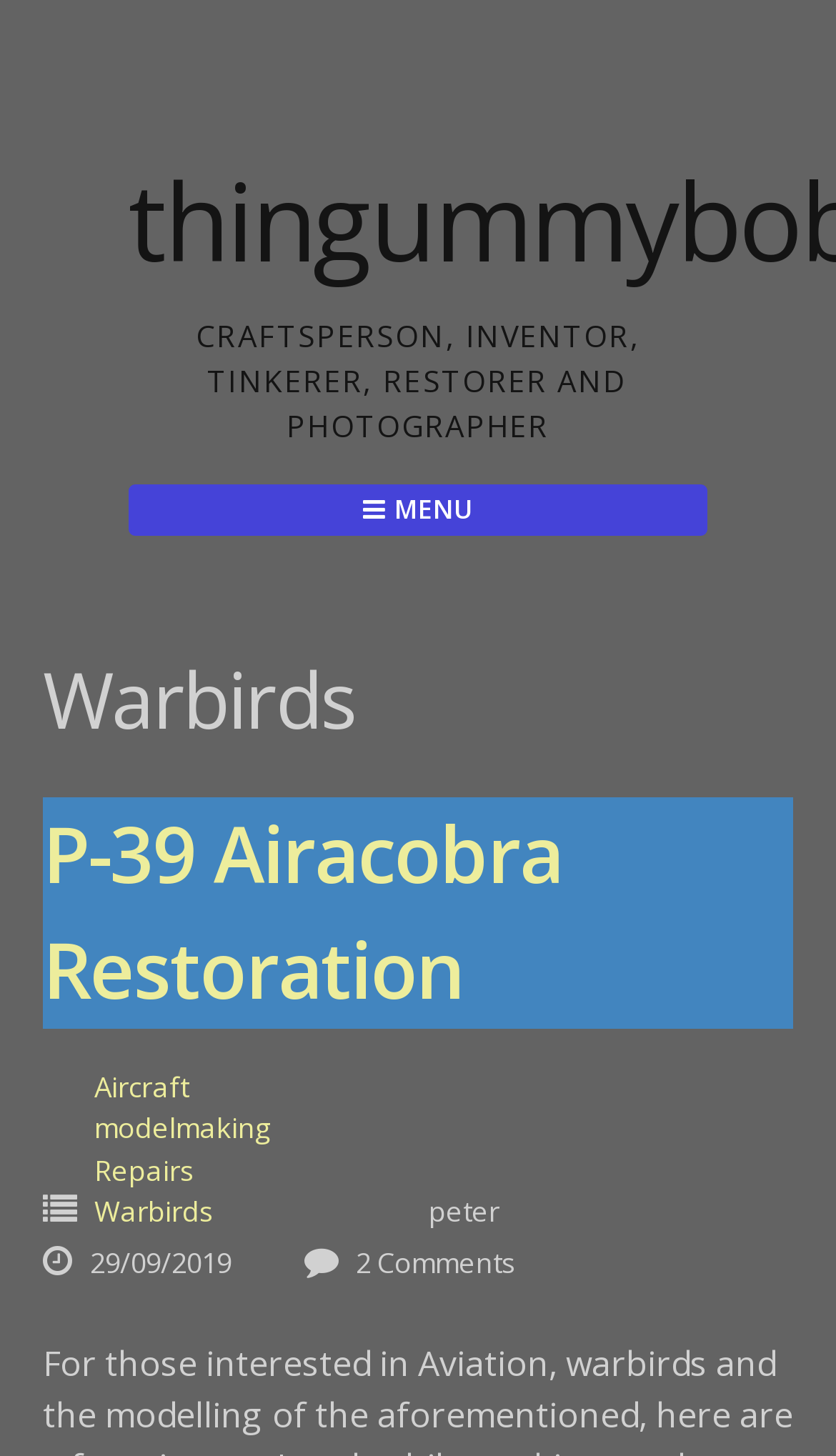What is the name of the person mentioned on the webpage?
Using the image as a reference, answer with just one word or a short phrase.

peter